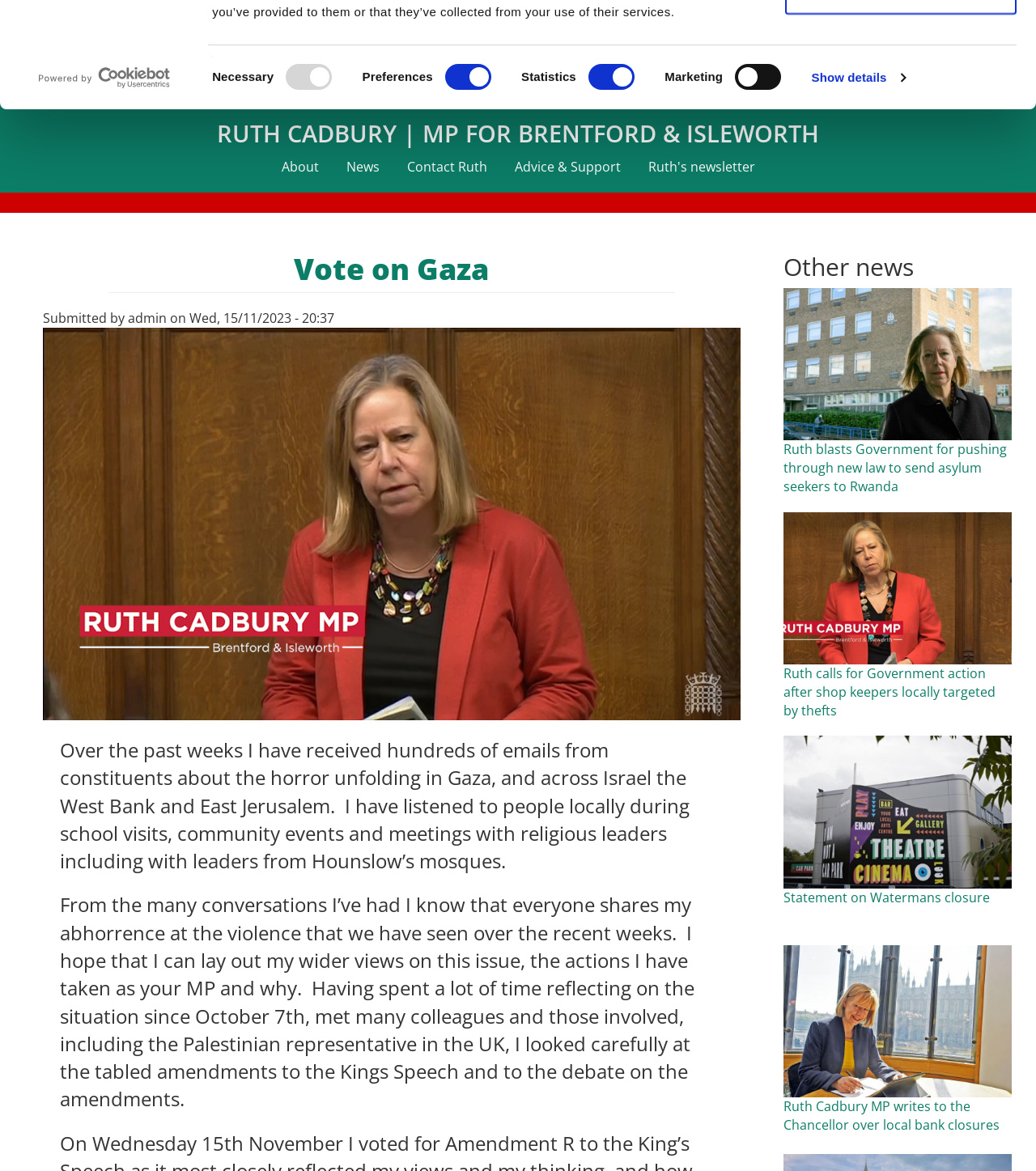How many apprenticeships are mentioned in the image?
Provide a detailed and well-explained answer to the question.

The number of apprenticeships can be found in the image '5,000 apprenticeships' which is located at the bottom of the webpage.